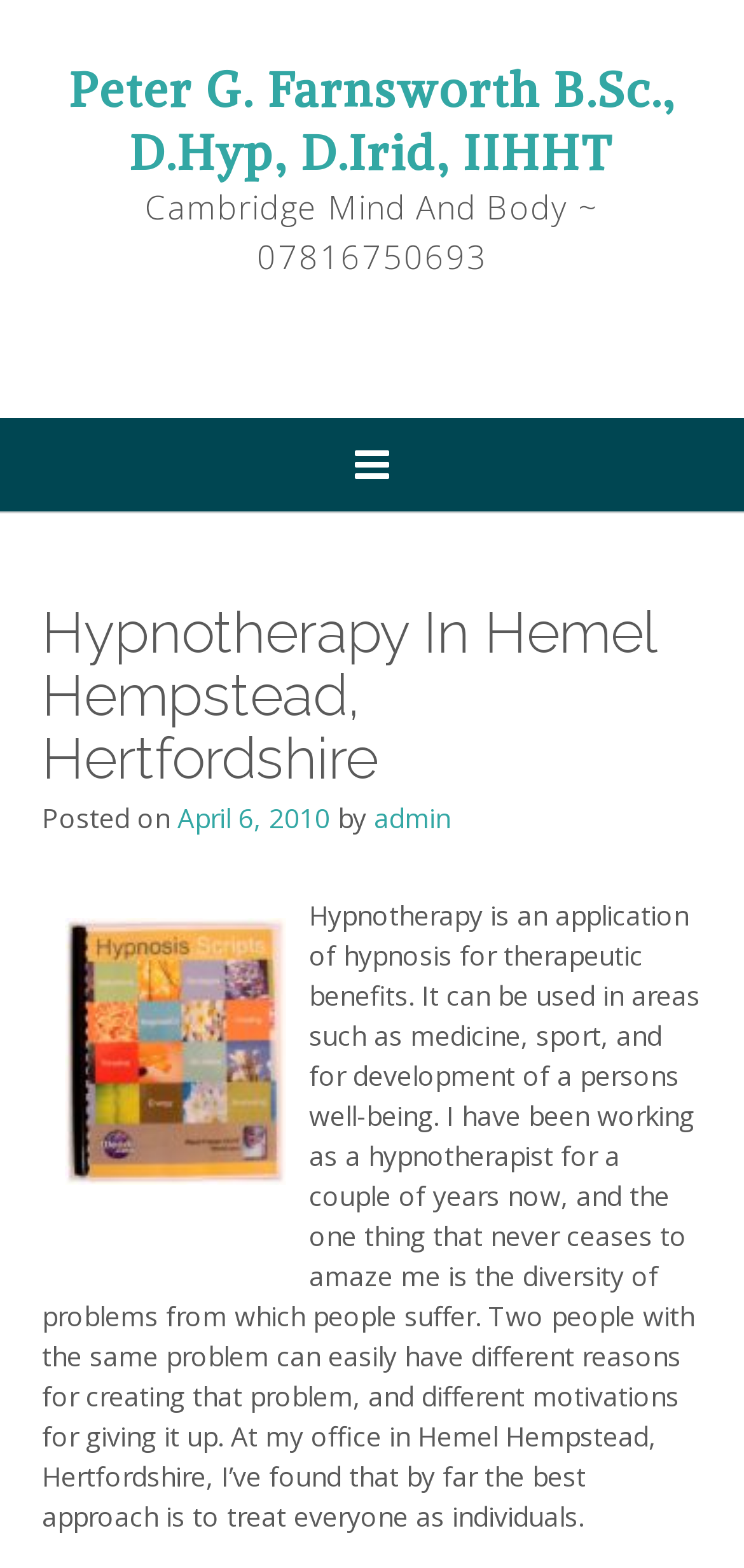Illustrate the webpage with a detailed description.

The webpage is about hypnotherapy services offered by Peter G. Farnsworth in Hemel Hempstead, Hertfordshire. At the top, there is a link to Peter G. Farnsworth's profile, taking up most of the width. Below it, there is a static text "Cambridge Mind And Body ~ 07816750693" positioned roughly in the middle of the page.

Underneath, there is a header section that spans almost the entire width. It contains a heading "Hypnotherapy In Hemel Hempstead, Hertfordshire" followed by a static text "Posted on" and a link to a specific date "April 6, 2010". Next to the date, there is a static text "by" and a link to the author "admin".

Below the header section, there is a large block of static text that occupies most of the page's width. The text describes what hypnotherapy is, its applications, and the author's experience as a hypnotherapist. It also mentions the author's approach to treating individuals at their office in Hemel Hempstead, Hertfordshire.

On the right side of the page, near the bottom, there is a small link with no accompanying text.